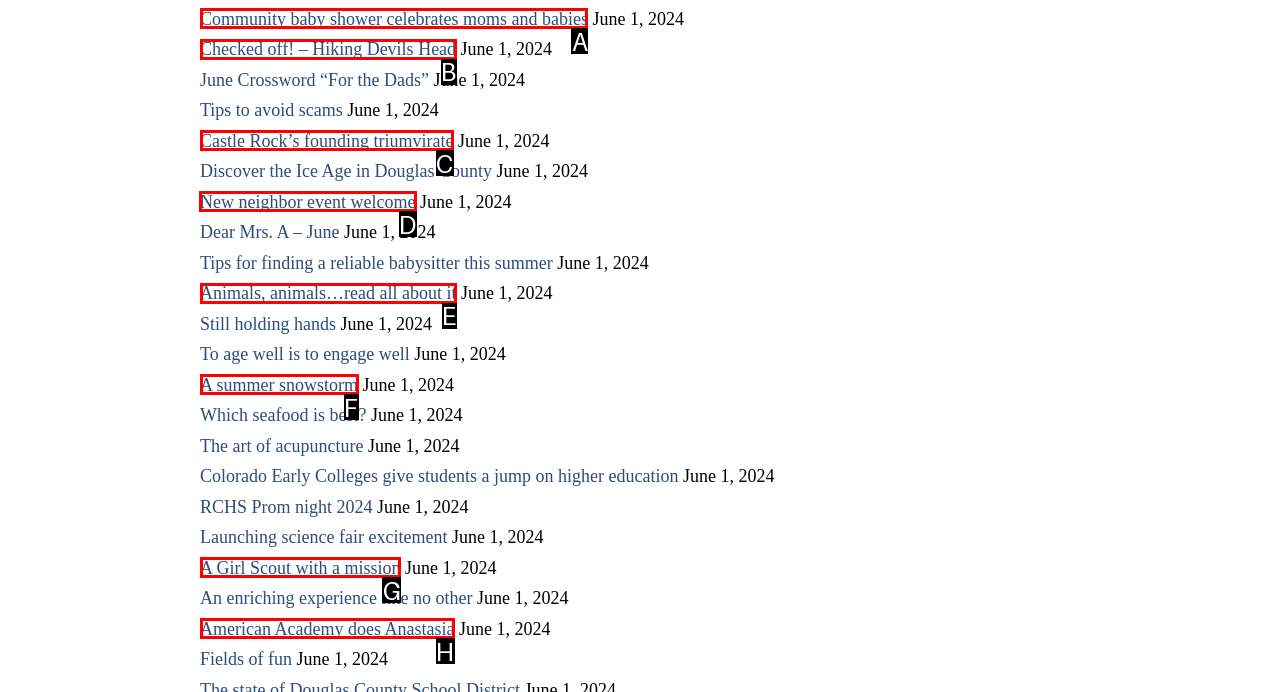Select the letter of the element you need to click to complete this task: Read about the new neighbor event welcome
Answer using the letter from the specified choices.

D